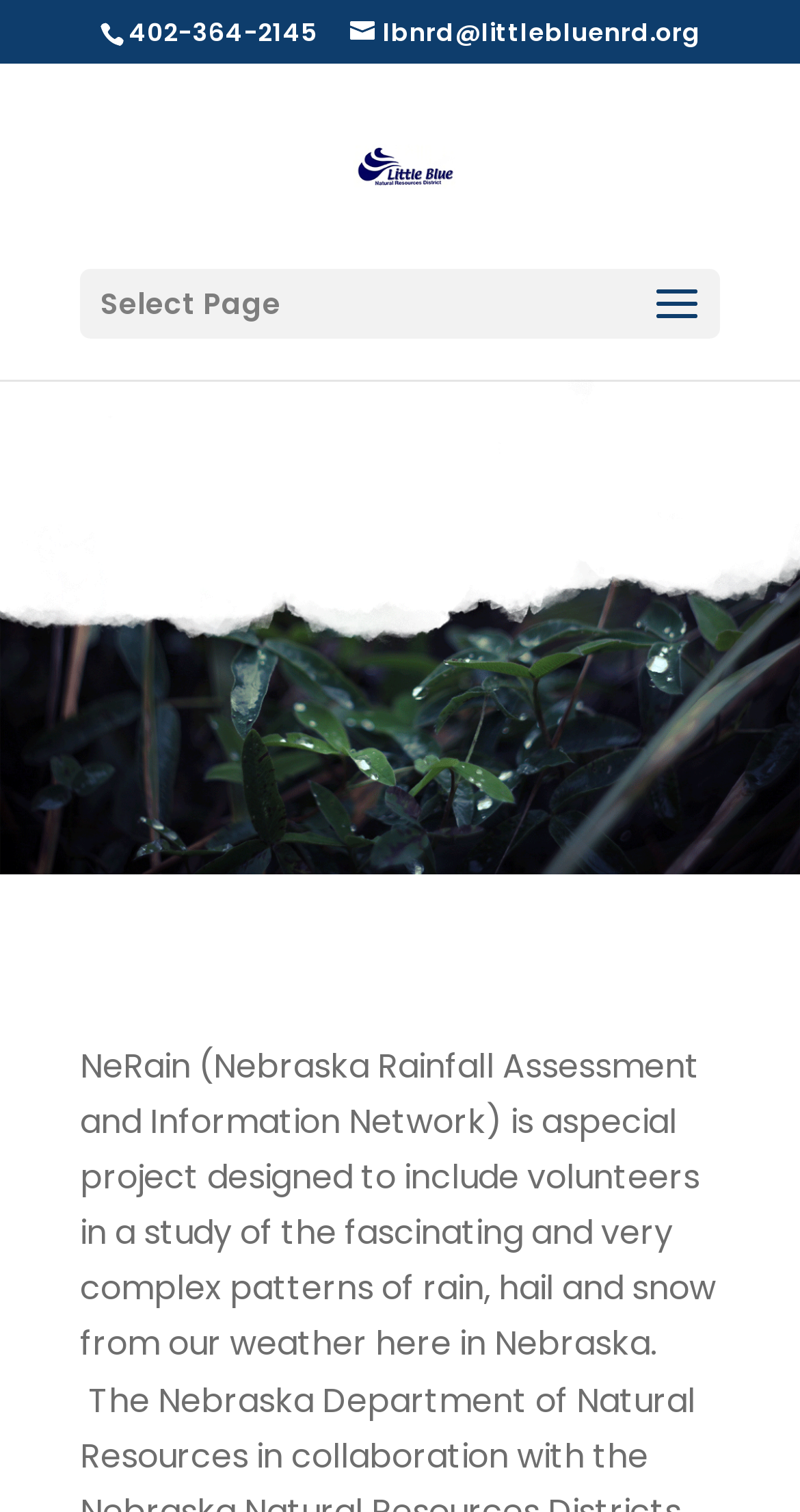Determine the bounding box coordinates for the UI element described. Format the coordinates as (top-left x, top-left y, bottom-right x, bottom-right y) and ensure all values are between 0 and 1. Element description: lbnrd@littlebluenrd.org

[0.437, 0.01, 0.876, 0.033]